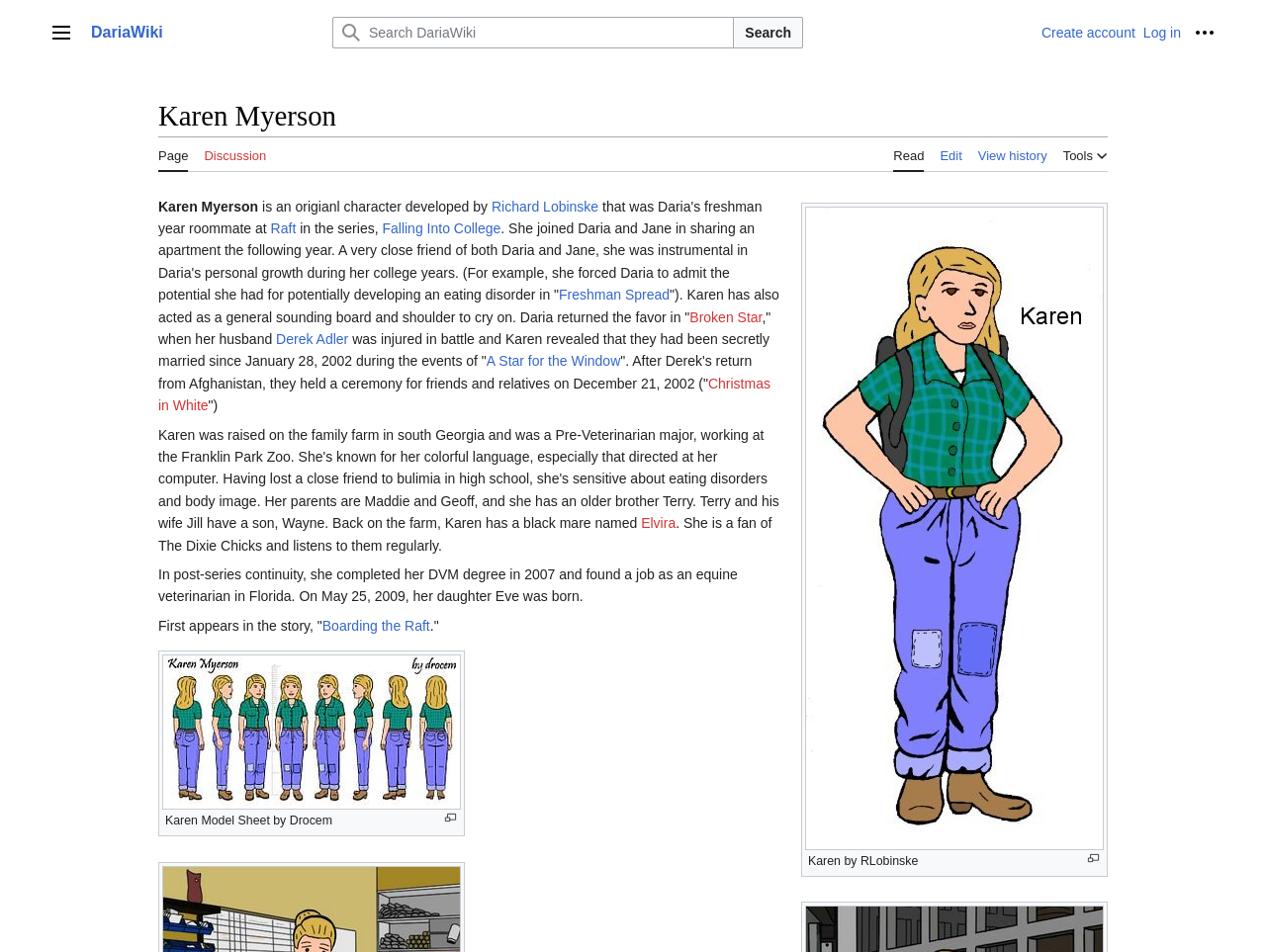What is the name of Karen's husband?
Observe the image and answer the question with a one-word or short phrase response.

Derek Adler